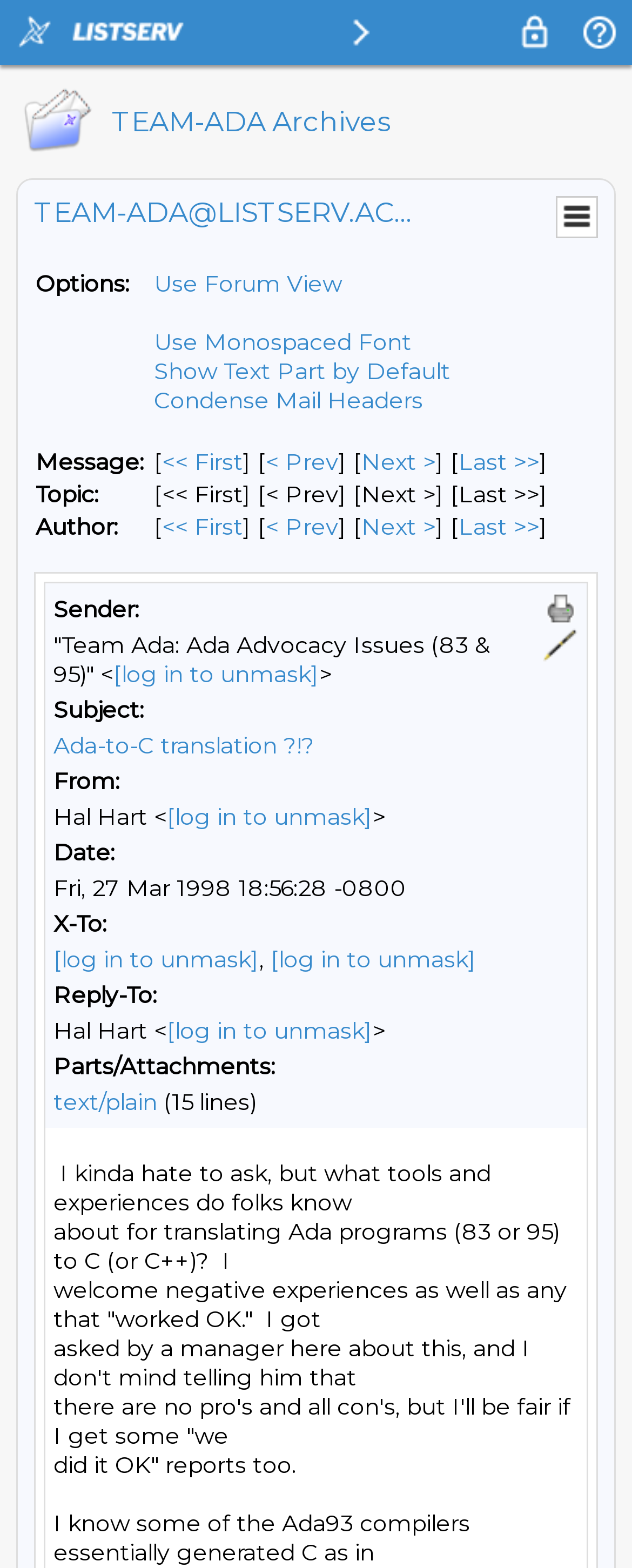Determine the bounding box coordinates of the region that needs to be clicked to achieve the task: "Go to the 'Next Message'".

[0.572, 0.285, 0.69, 0.304]